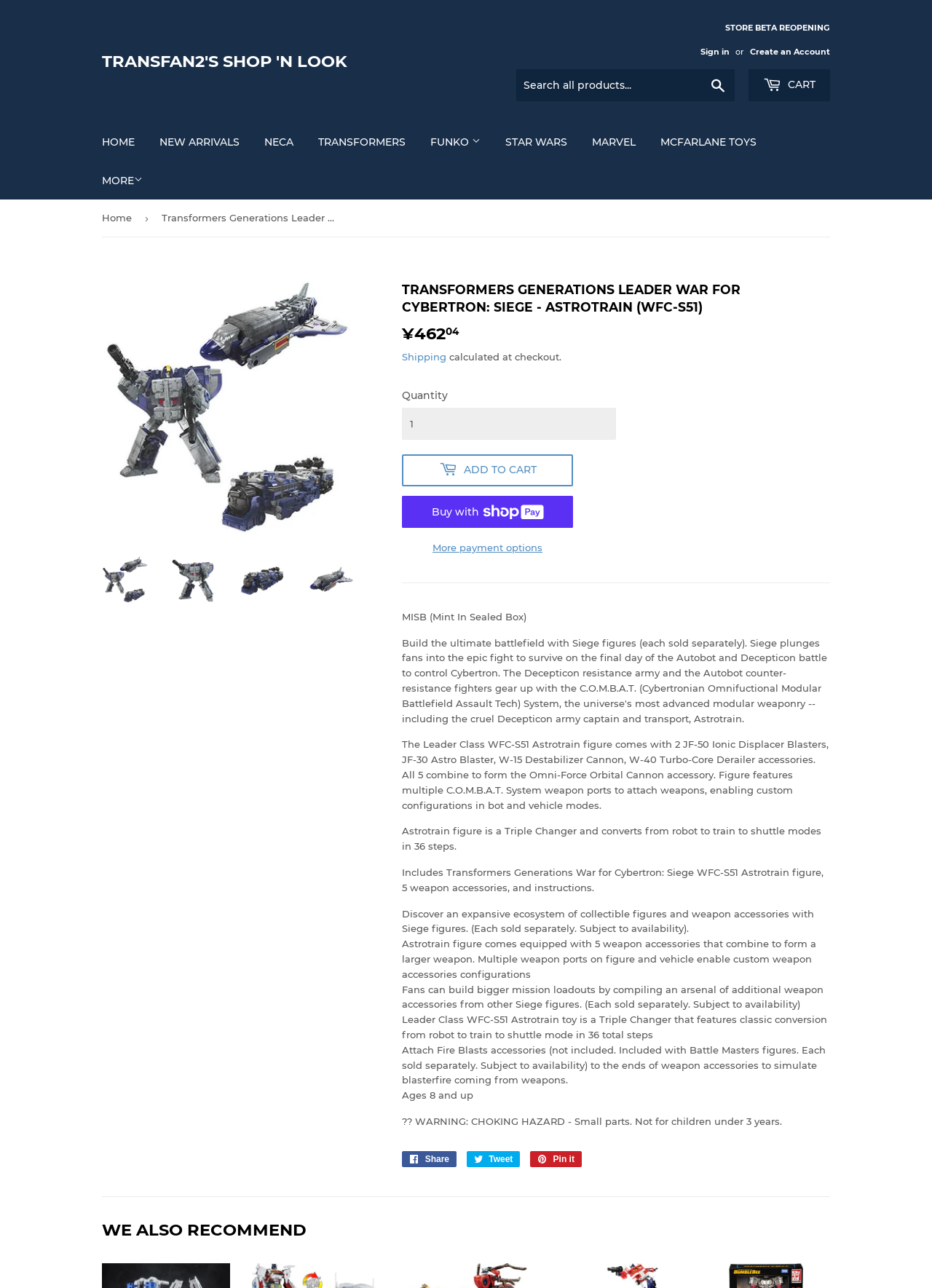Detail the various sections and features of the webpage.

This webpage is an e-commerce product page for a Transformers Generations Leader War For Cybertron: Siege - Astrotrain toy. At the top, there is a navigation menu with links to the home page, new arrivals, and various product categories. Below the navigation menu, there is a search bar and a cart icon.

The main content of the page is divided into two sections. On the left, there is a large image of the Astrotrain toy, followed by a series of smaller images showcasing the toy's different modes and accessories. On the right, there is a product description section that includes the product title, price, and a detailed description of the toy's features and accessories.

The product description section is further divided into several subsections, including a brief overview of the toy, its features, and its accessories. There are also several calls-to-action, such as "Add to Cart" and "Buy now with ShopPay", as well as links to more payment options.

Below the product description section, there are several paragraphs of text that provide more information about the toy, including its conversion modes, weapon accessories, and recommended age range. There are also several warnings and disclaimers, including a choking hazard warning and a note about small parts.

At the bottom of the page, there are social media links to share the product on Facebook, Twitter, and Pinterest, as well as a separator line and a heading that reads "WE ALSO RECOMMEND".